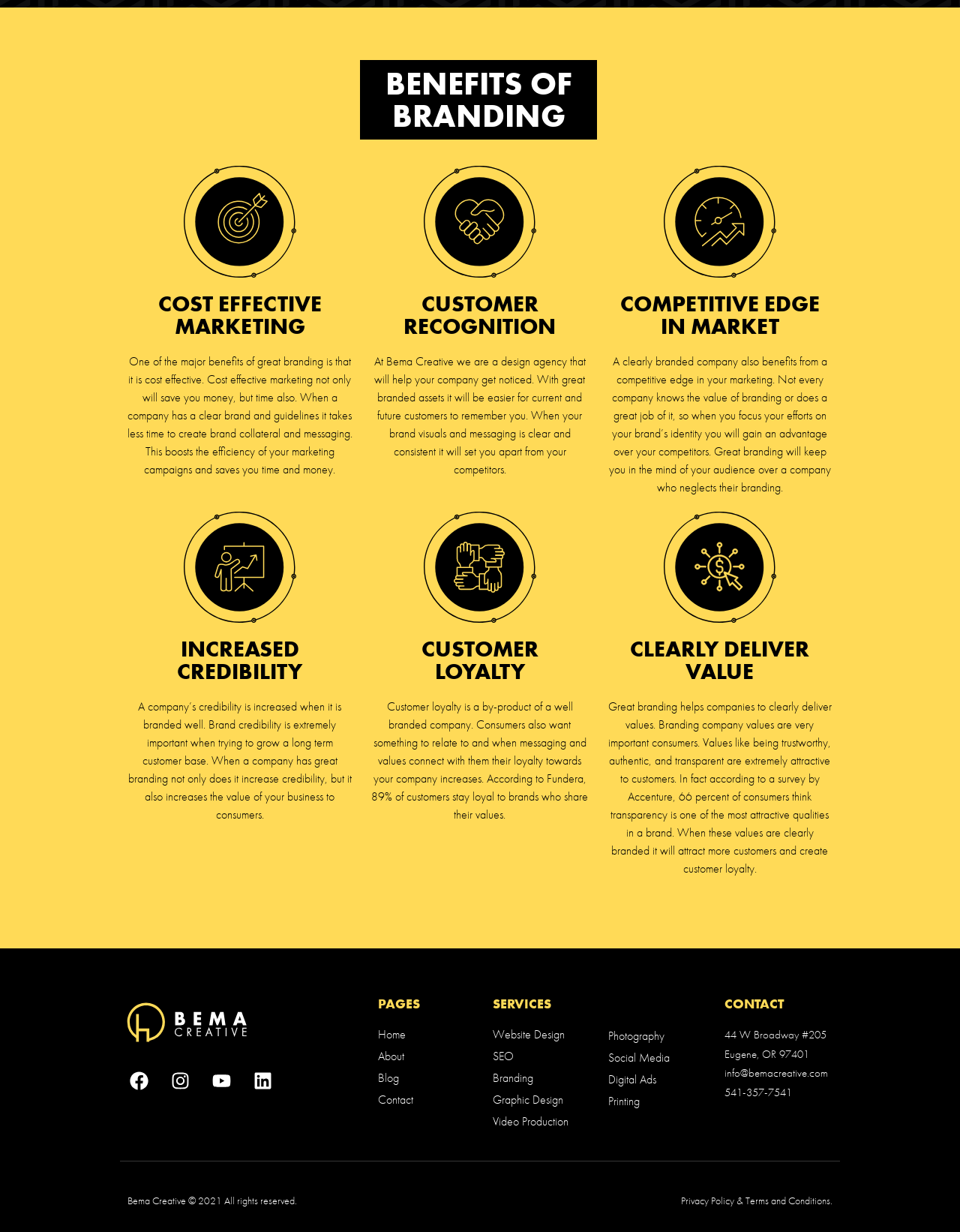What services does Bema Creative offer?
Please answer the question with a detailed and comprehensive explanation.

Based on the SERVICES section, I can see that Bema Creative offers multiple services, including Website Design, SEO, Branding, Graphic Design, Video Production, Photography, Social Media, Digital Ads, and Printing.